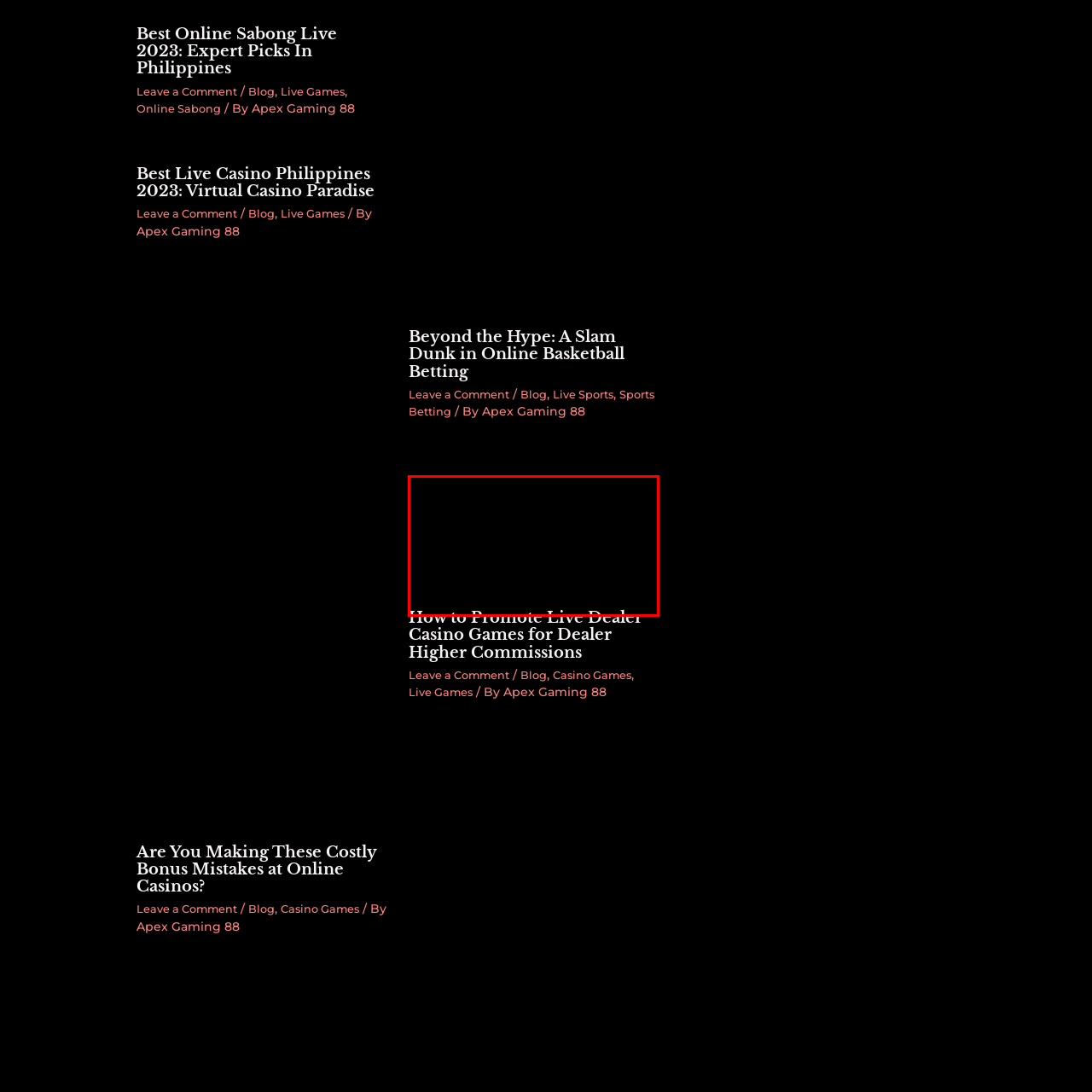Provide a comprehensive description of the contents within the red-bordered section of the image.

The image displays the title "How to Promote Live Dealer Casino Games for Dealer Higher Commissions." This heading is part of an article focused on strategies for effectively marketing live dealer casino games, highlighting their potential for generating higher commissions for affiliates. The article aims to provide insights into best practices for promotion, engaging readers who are involved in online gambling businesses or affiliate marketing.